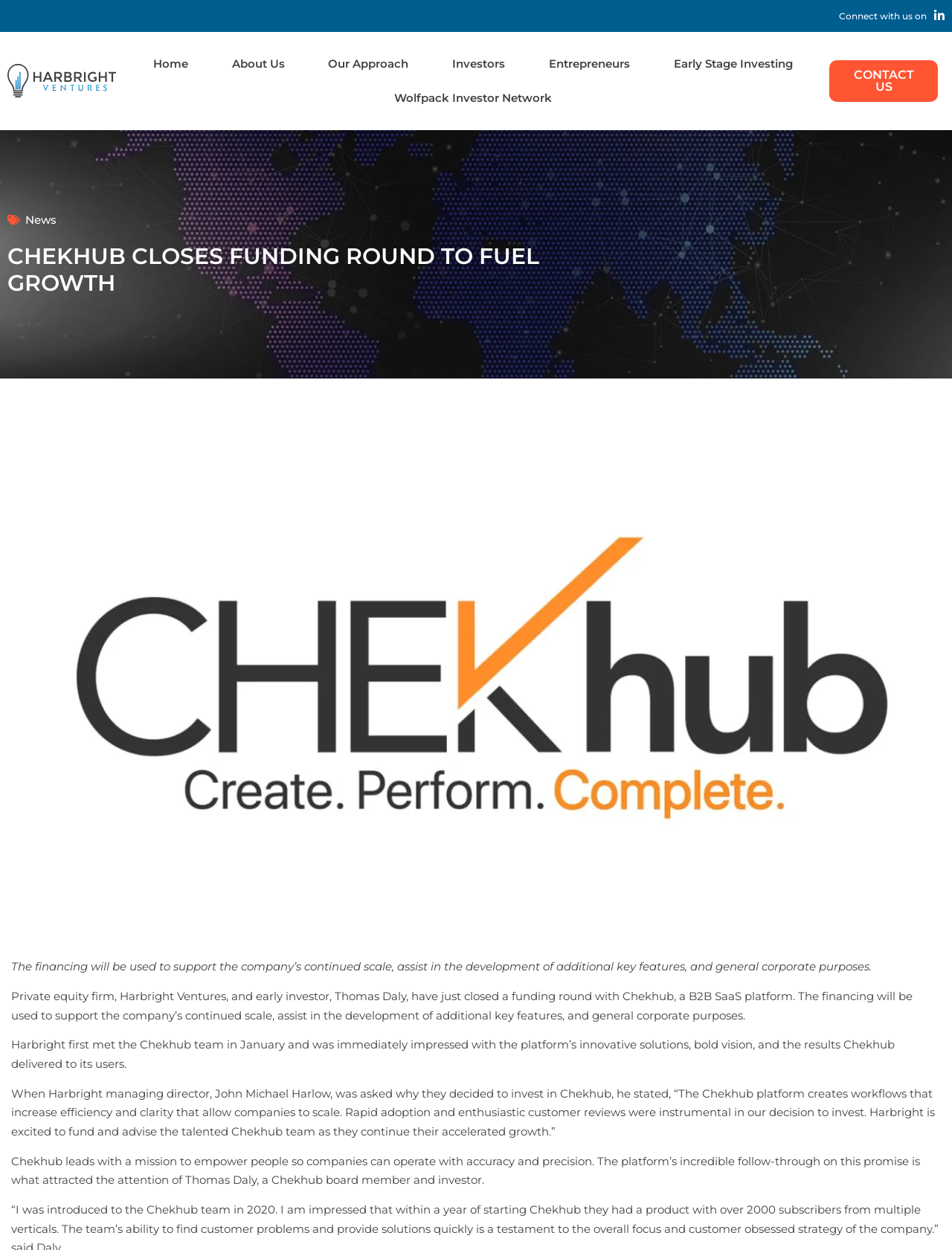Respond with a single word or phrase:
How many links are there in the navigation menu?

7